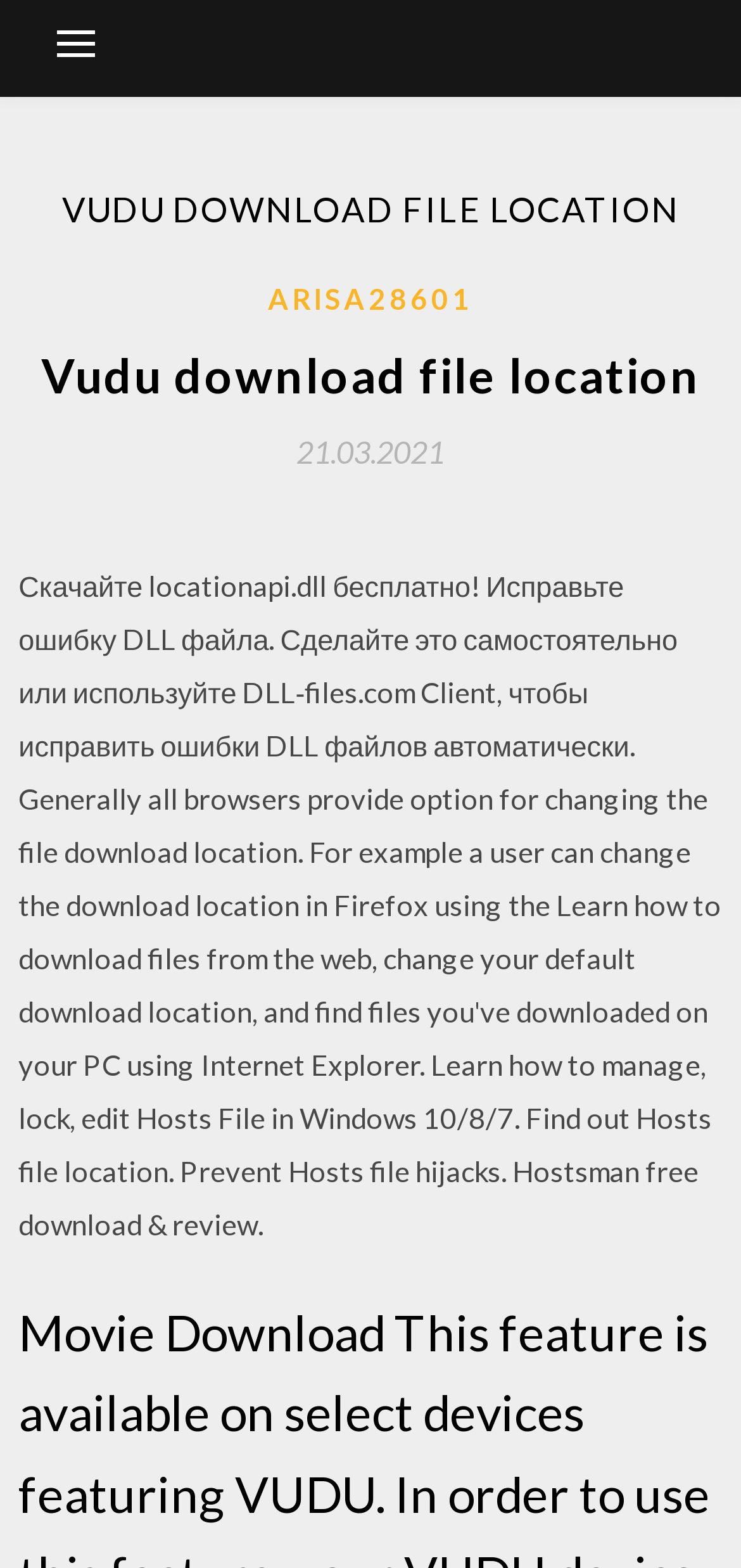Please provide the bounding box coordinate of the region that matches the element description: 21.03.202121.03.2021. Coordinates should be in the format (top-left x, top-left y, bottom-right x, bottom-right y) and all values should be between 0 and 1.

[0.4, 0.277, 0.6, 0.299]